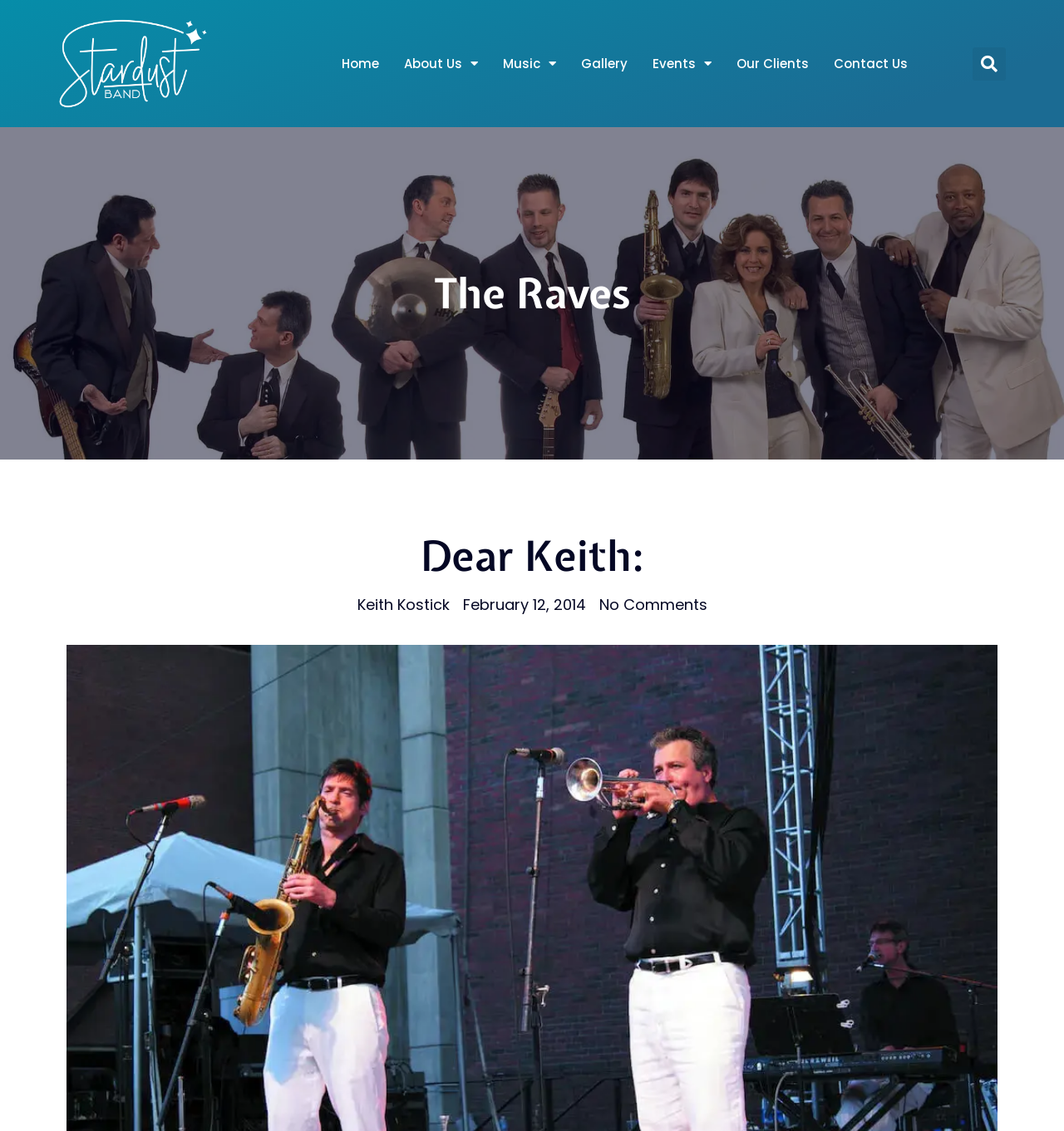Indicate the bounding box coordinates of the element that must be clicked to execute the instruction: "view about us". The coordinates should be given as four float numbers between 0 and 1, i.e., [left, top, right, bottom].

[0.37, 0.027, 0.459, 0.086]